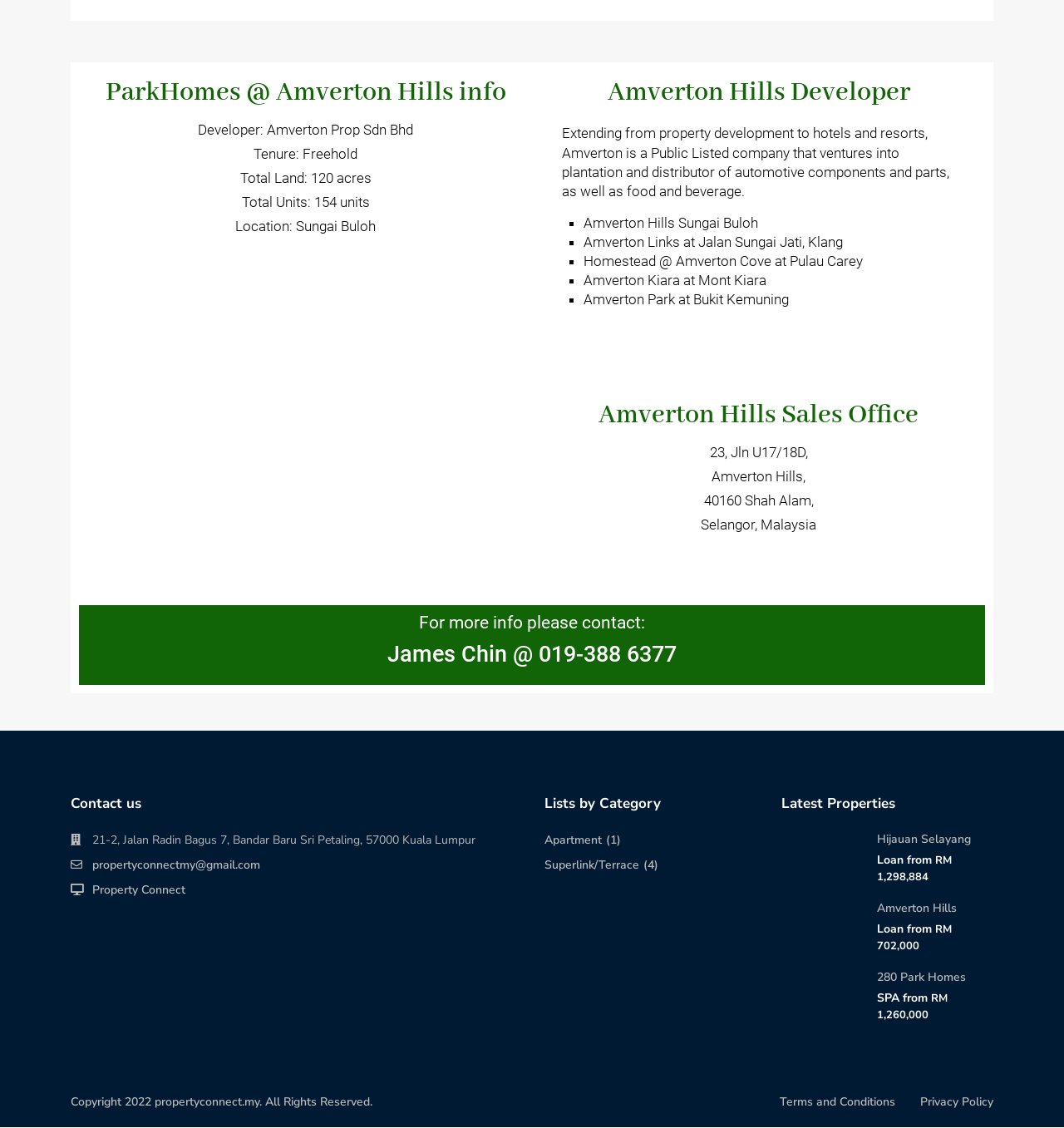Give a one-word or short-phrase answer to the following question: 
What is the developer of ParkHomes @ Amverton Hills?

Amverton Prop Sdn Bhd